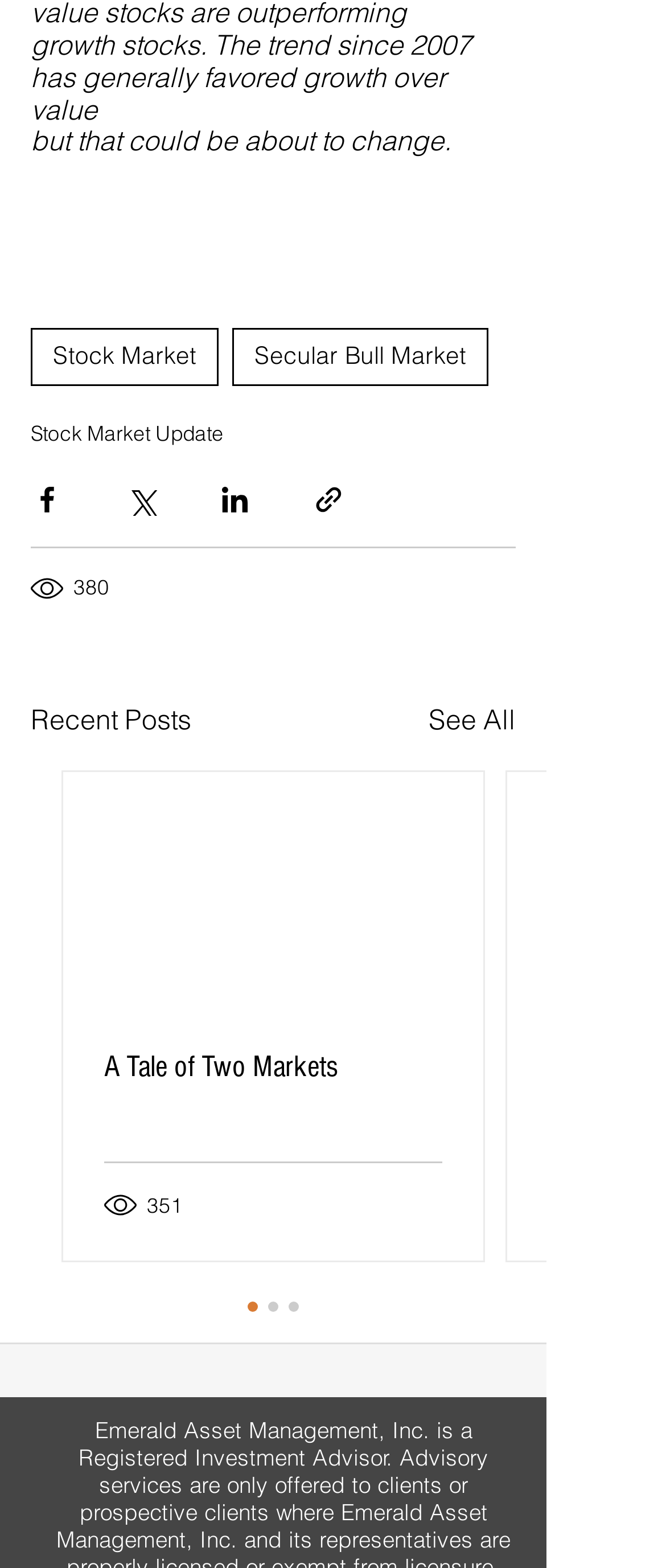Please identify the bounding box coordinates of where to click in order to follow the instruction: "Click on the 'Stock Market' link".

[0.046, 0.209, 0.328, 0.246]